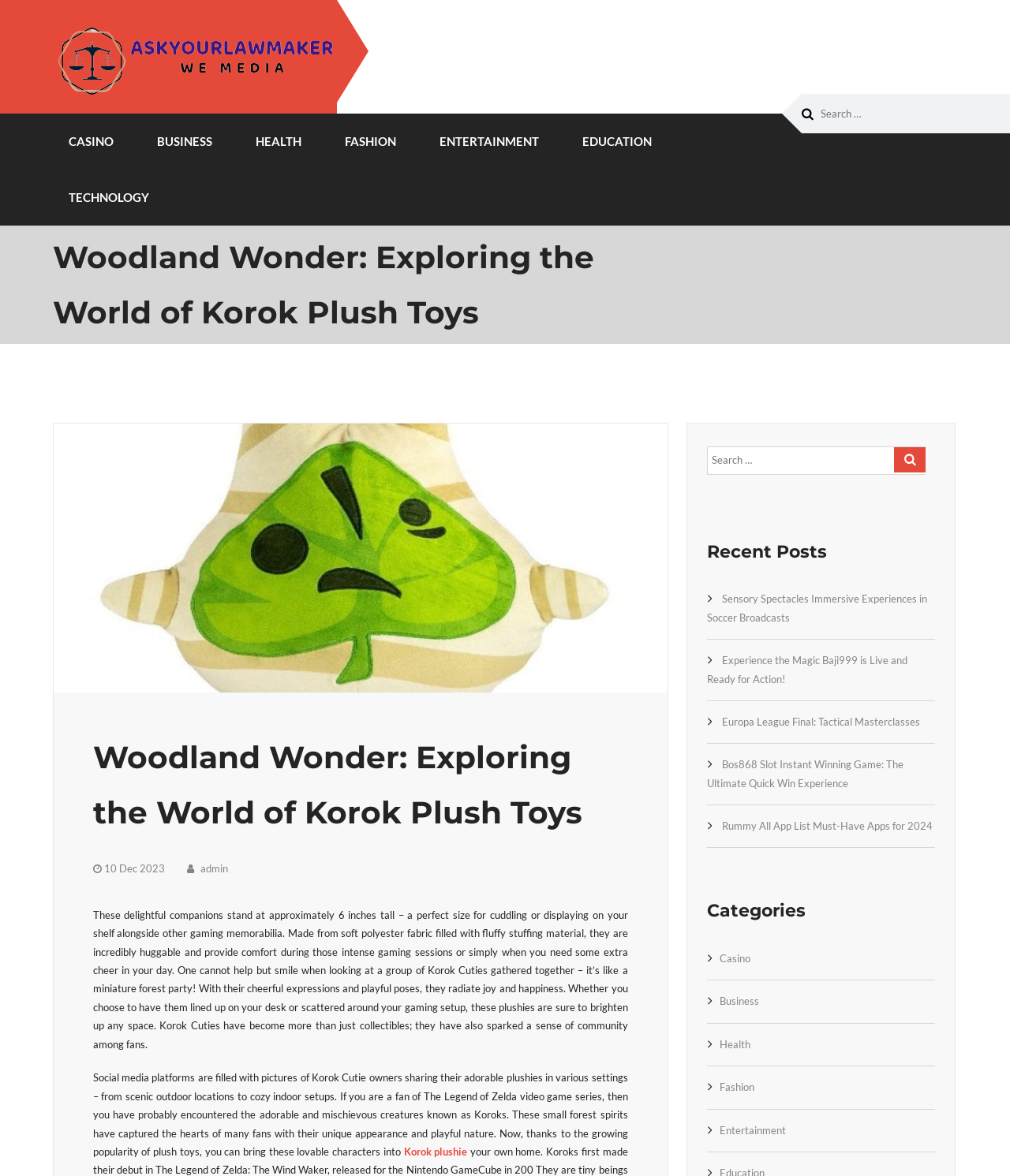What is the material of the Korok Cuties?
Using the visual information, answer the question in a single word or phrase.

Soft polyester fabric